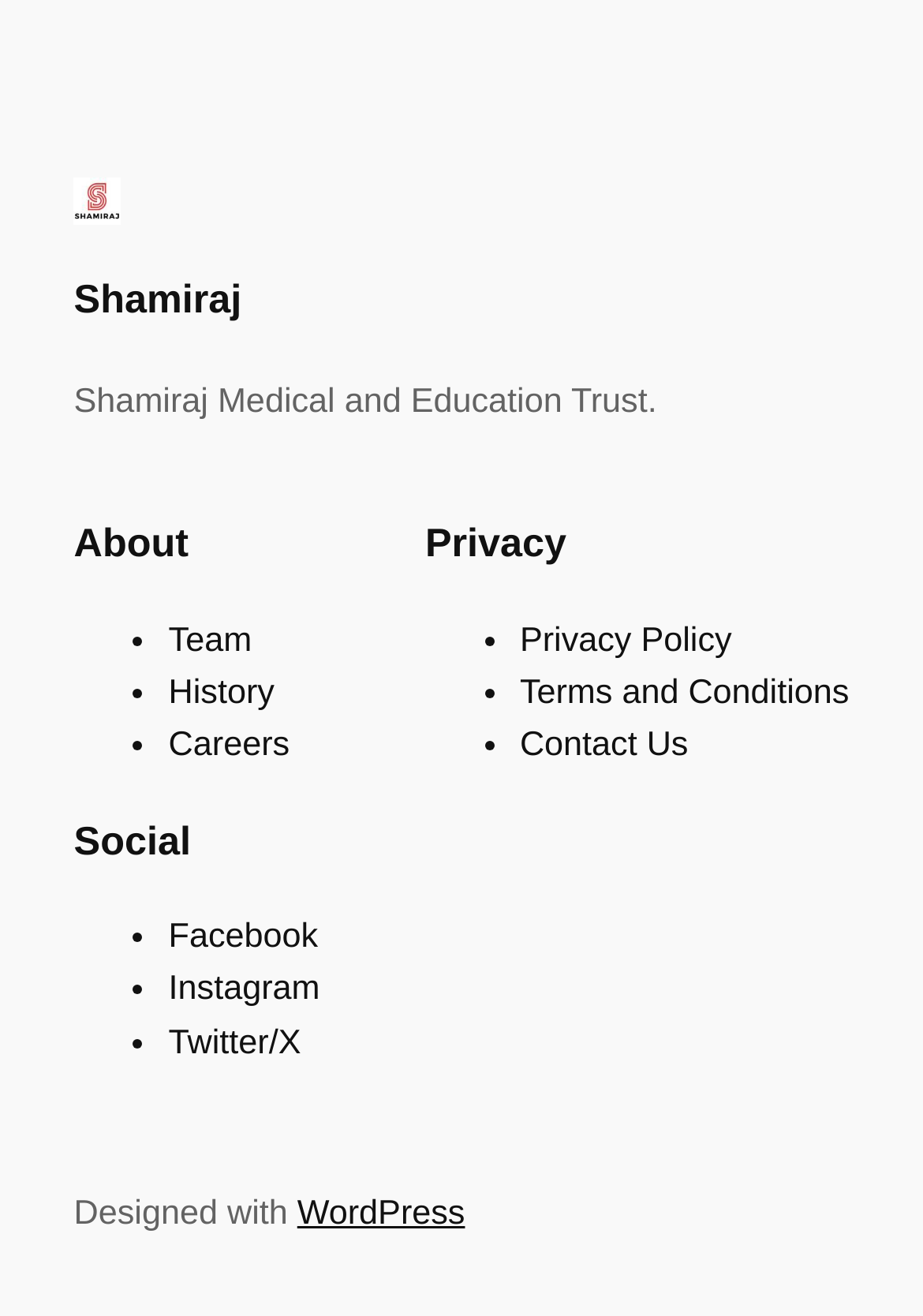Could you provide the bounding box coordinates for the portion of the screen to click to complete this instruction: "Visit Team page"?

[0.183, 0.472, 0.273, 0.501]